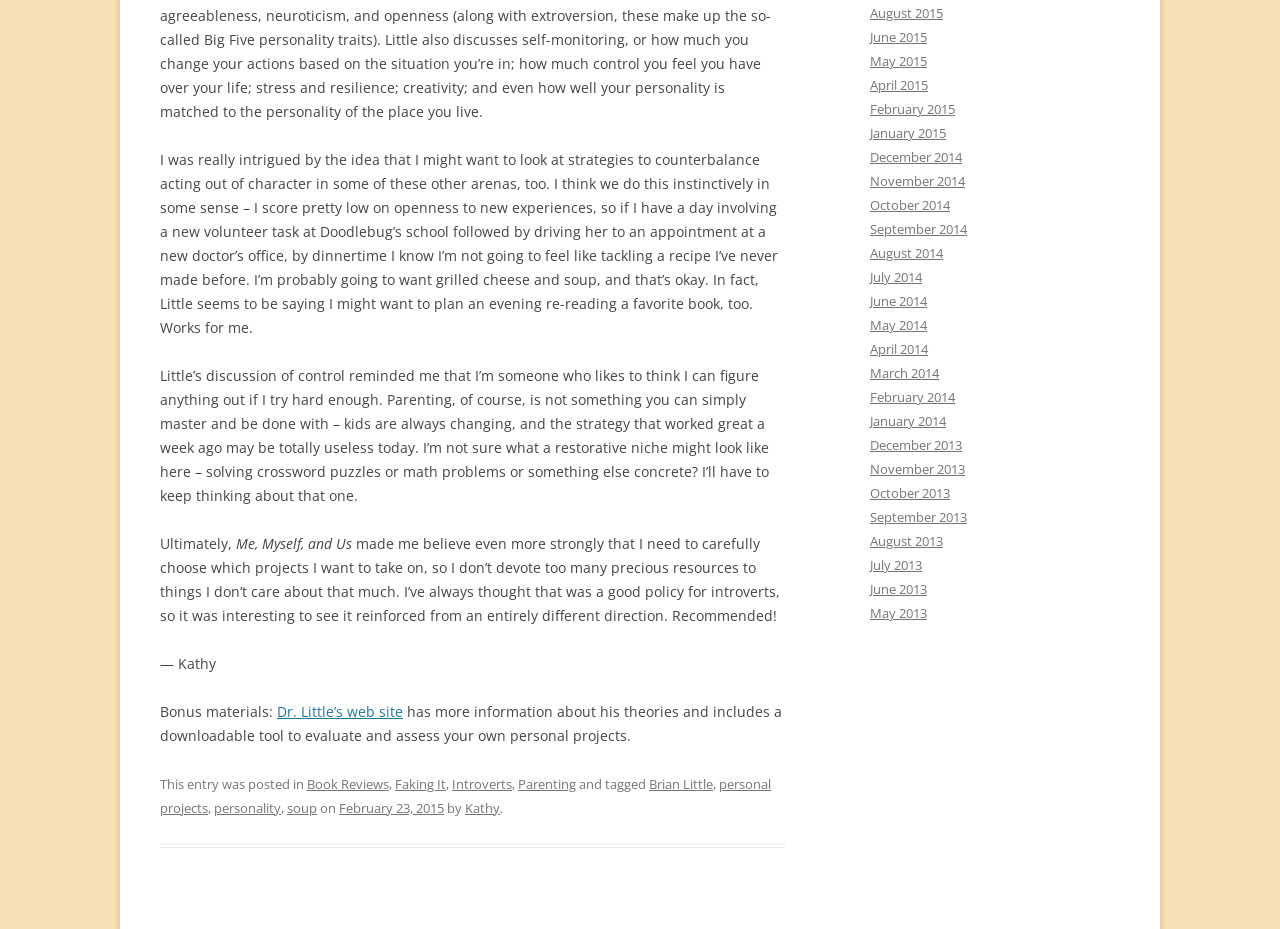Specify the bounding box coordinates of the region I need to click to perform the following instruction: "View the post tagged with 'personal projects'". The coordinates must be four float numbers in the range of 0 to 1, i.e., [left, top, right, bottom].

[0.125, 0.834, 0.602, 0.879]